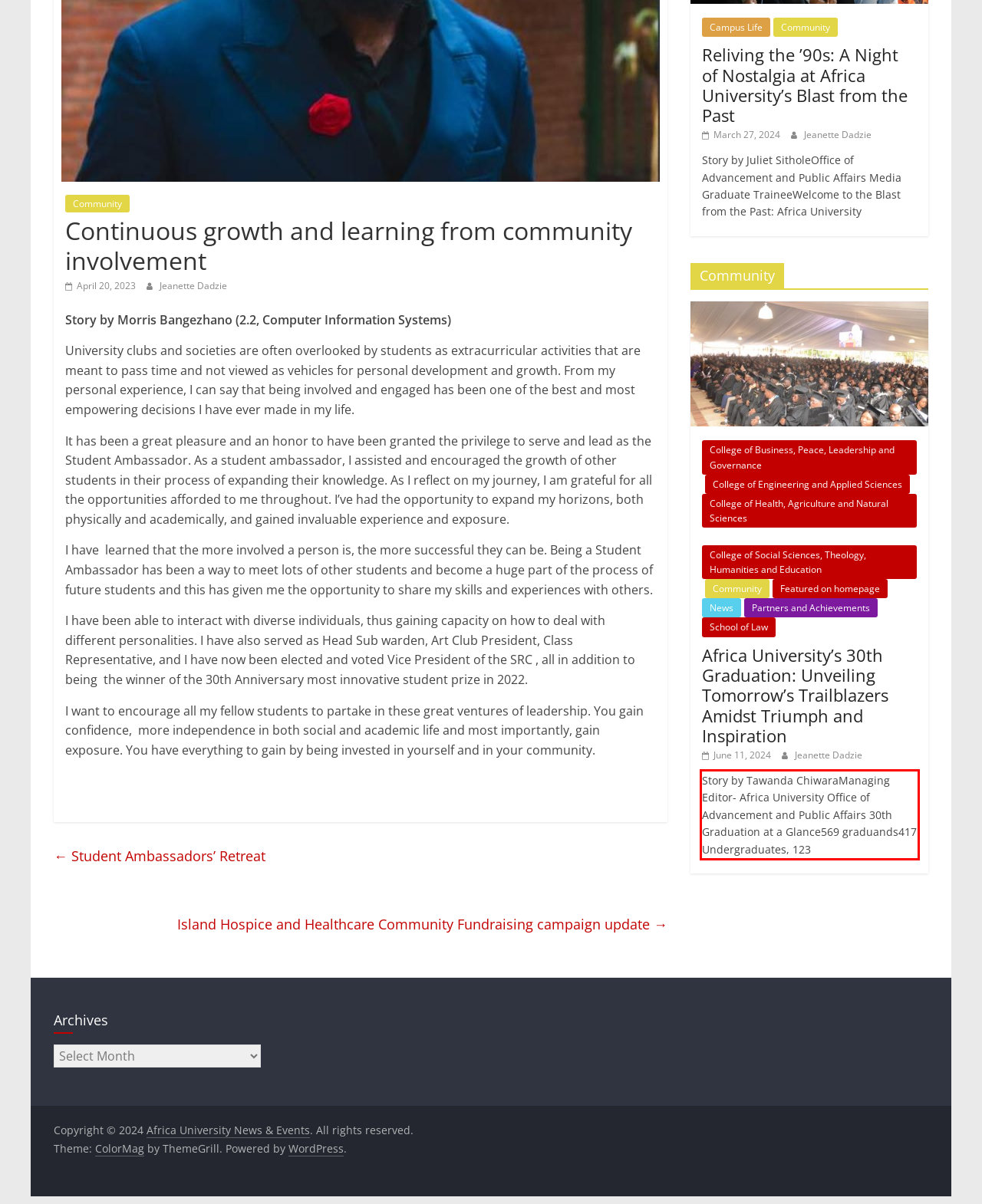Please use OCR to extract the text content from the red bounding box in the provided webpage screenshot.

Story by Tawanda ChiwaraManaging Editor- Africa University Office of Advancement and Public Affairs 30th Graduation at a Glance569 graduands417 Undergraduates, 123